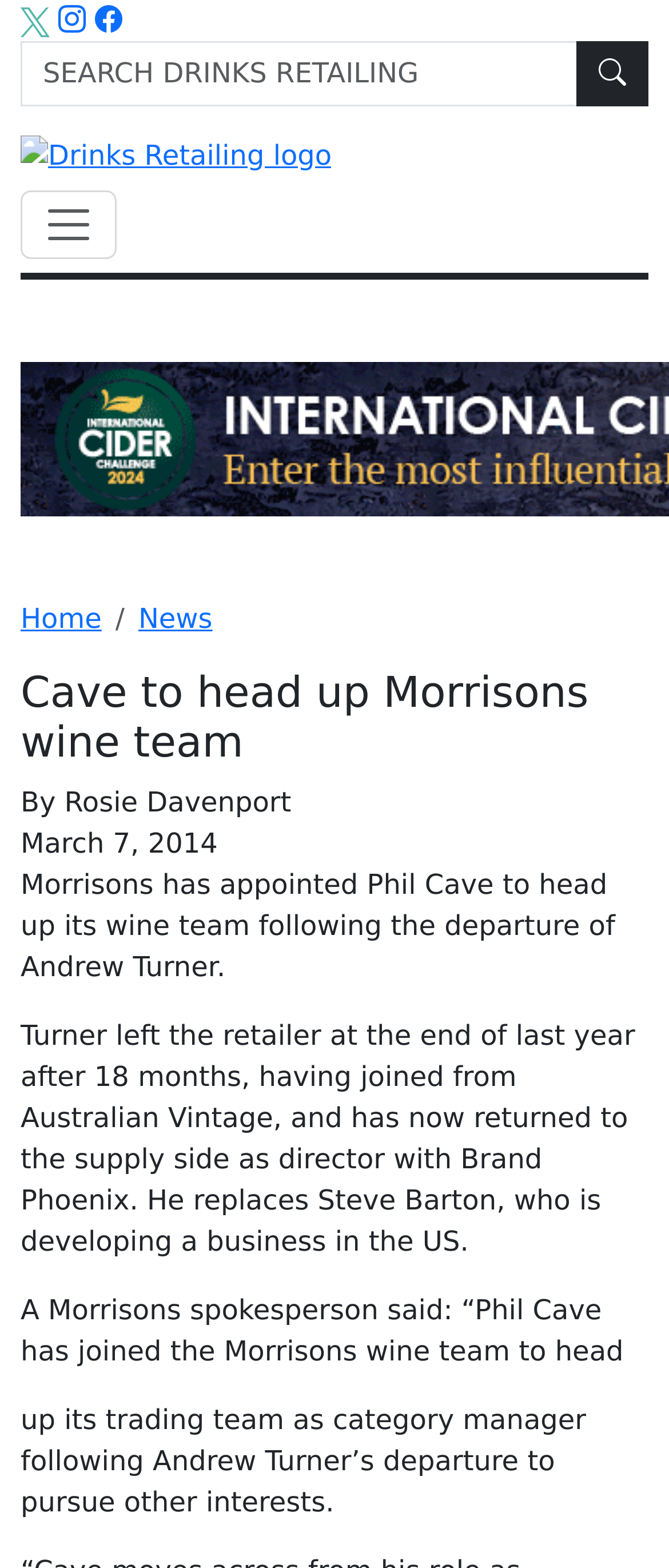Observe the image and answer the following question in detail: When did Andrew Turner leave Morrisons?

The answer can be found in the article's content, specifically in the sentence 'Turner left the retailer at the end of last year after 18 months, having joined from Australian Vintage, and has now returned to the supply side as director with Brand Phoenix.'